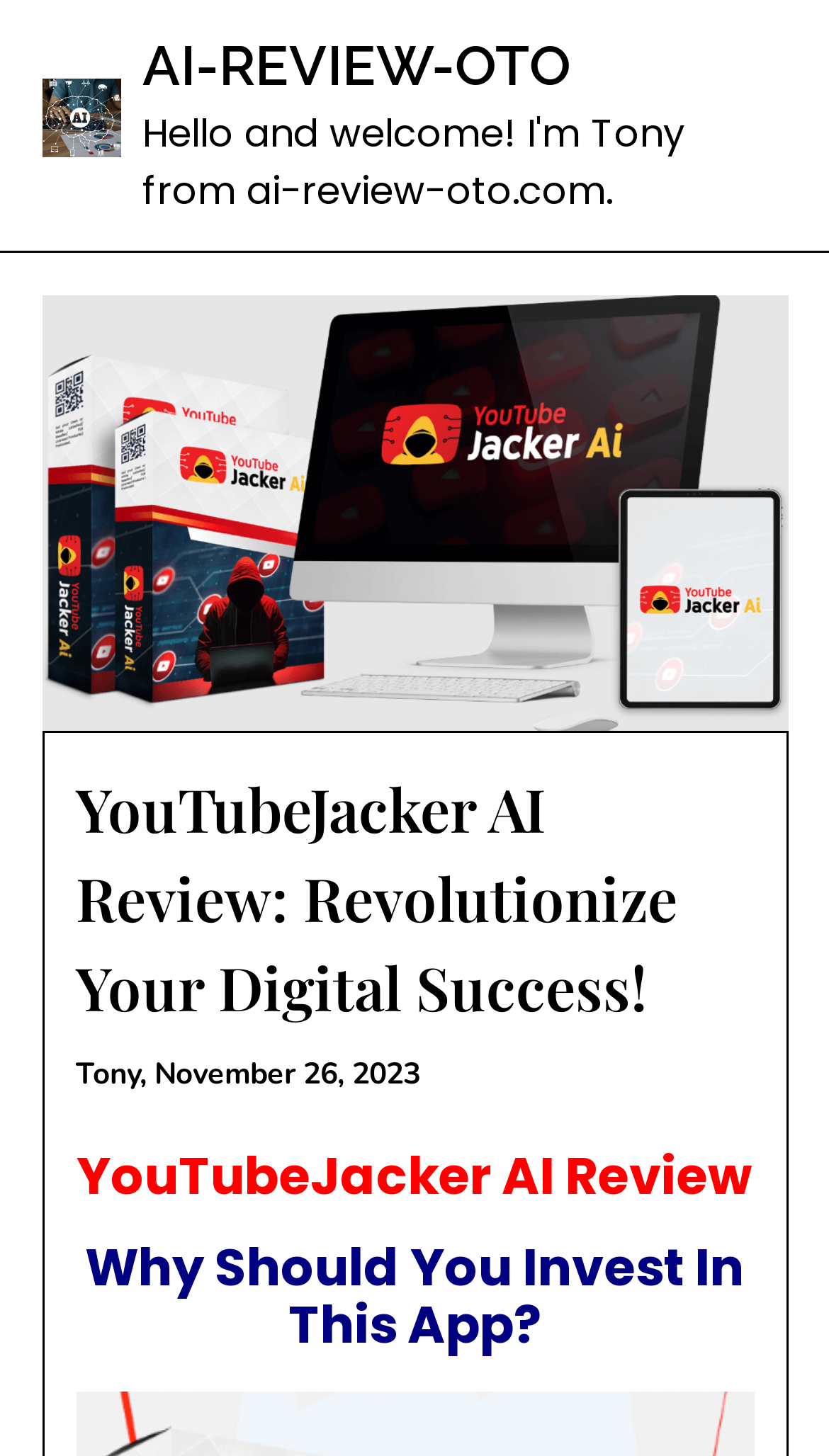What is the logo of the website?
Offer a detailed and exhaustive answer to the question.

The logo of the website is an 'Ai-Symbol' which is an image located at the top left corner of the webpage, with a bounding box of [0.05, 0.054, 0.171, 0.118].